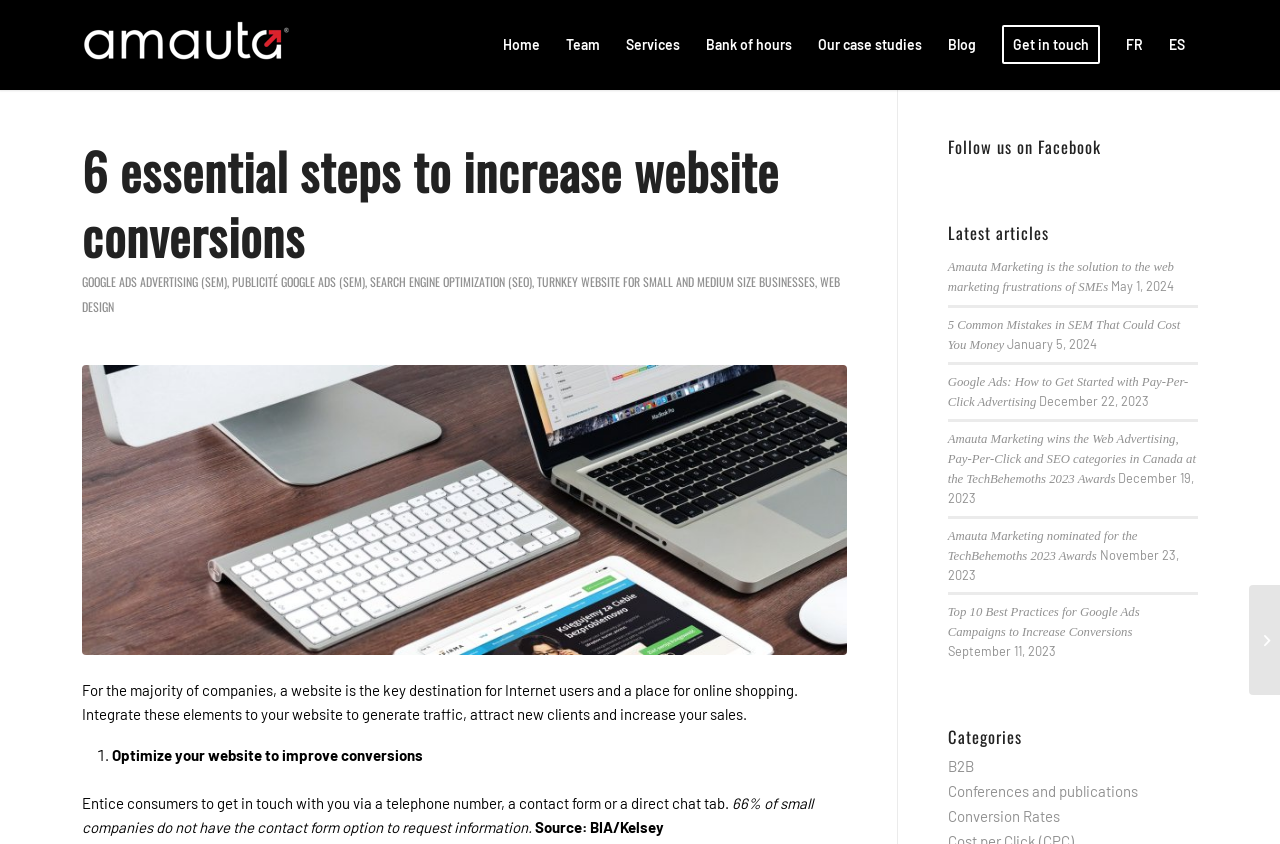Pinpoint the bounding box coordinates of the element that must be clicked to accomplish the following instruction: "Get in touch with Amauta". The coordinates should be in the format of four float numbers between 0 and 1, i.e., [left, top, right, bottom].

[0.773, 0.0, 0.87, 0.107]